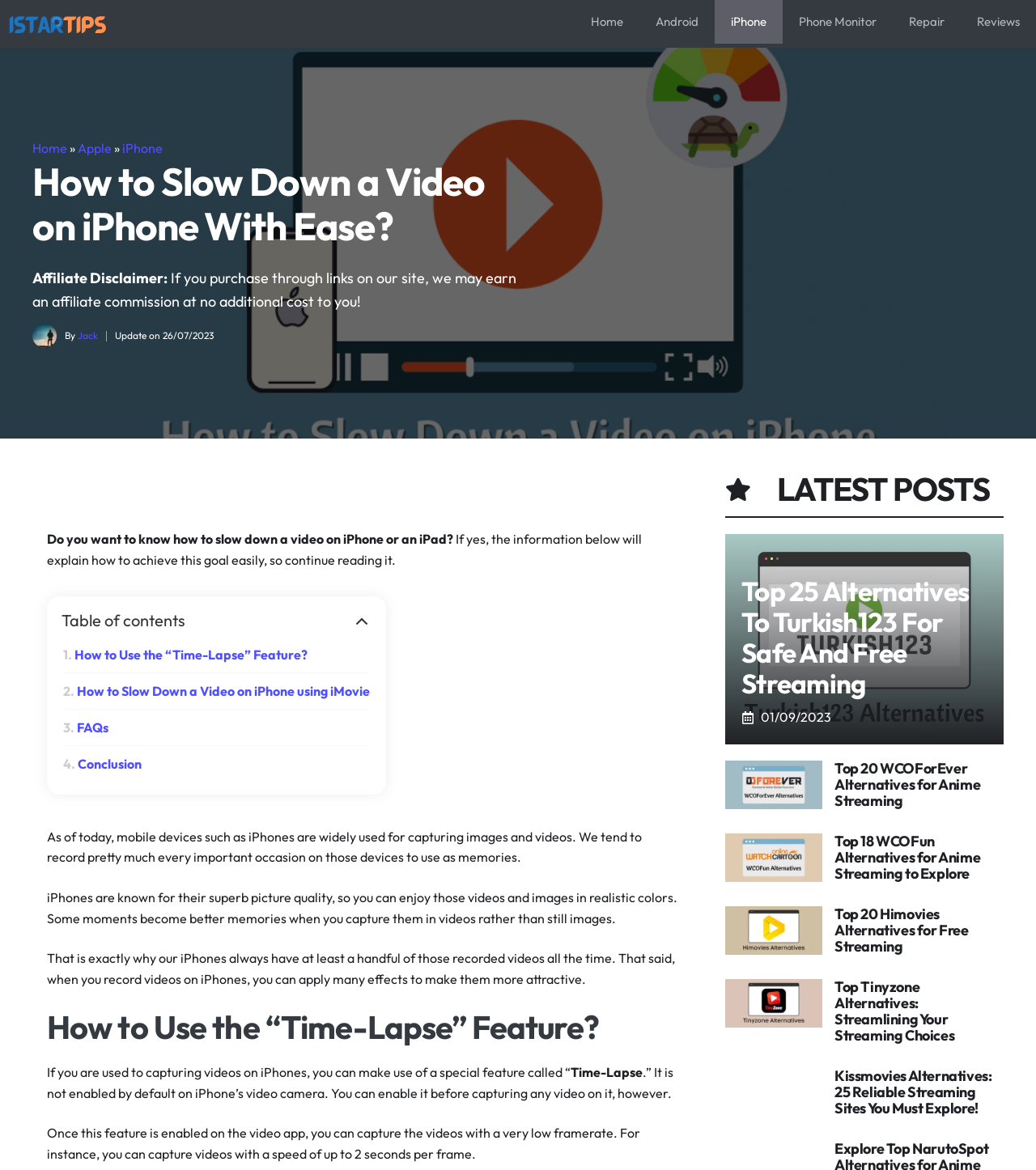Pinpoint the bounding box coordinates of the clickable element to carry out the following instruction: "Read the article 'Top 25 Alternatives To Turkish123 For Safe And Free Streaming'."

[0.716, 0.492, 0.953, 0.598]